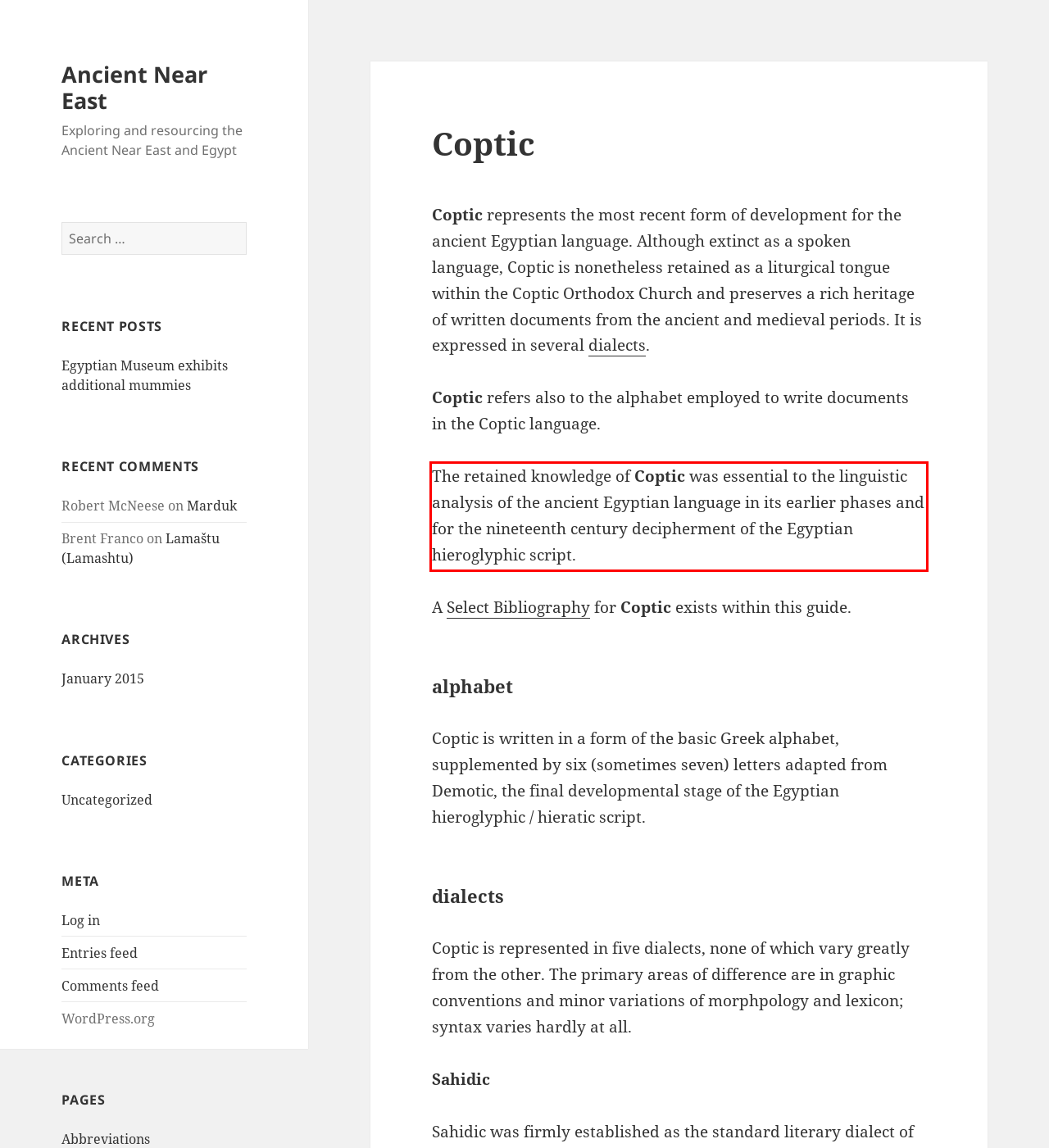Please look at the screenshot provided and find the red bounding box. Extract the text content contained within this bounding box.

The retained knowledge of Coptic was essential to the linguistic analysis of the ancient Egyptian language in its earlier phases and for the nineteenth century decipherment of the Egyptian hieroglyphic script.